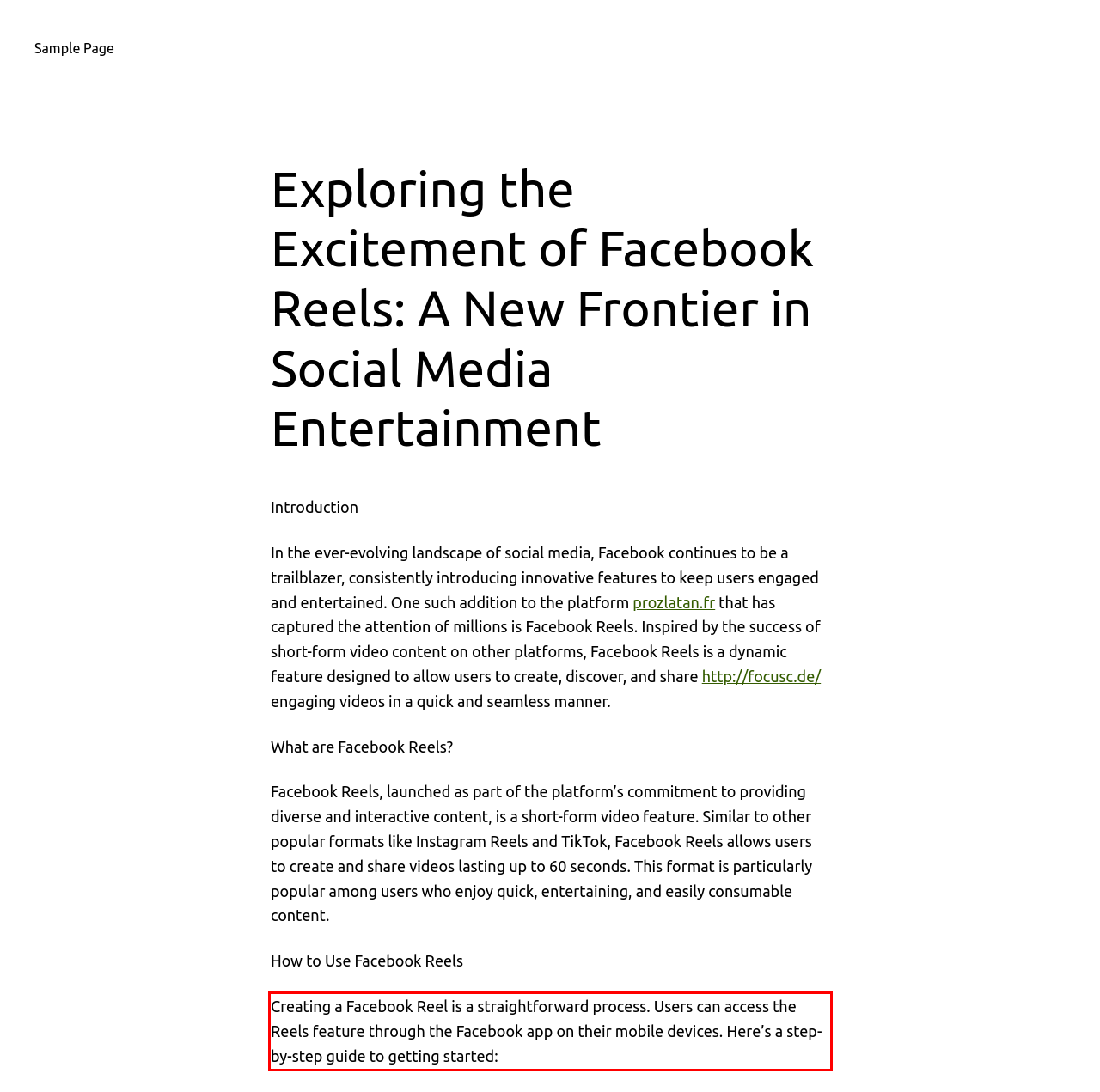Please perform OCR on the UI element surrounded by the red bounding box in the given webpage screenshot and extract its text content.

Creating a Facebook Reel is a straightforward process. Users can access the Reels feature through the Facebook app on their mobile devices. Here’s a step-by-step guide to getting started: